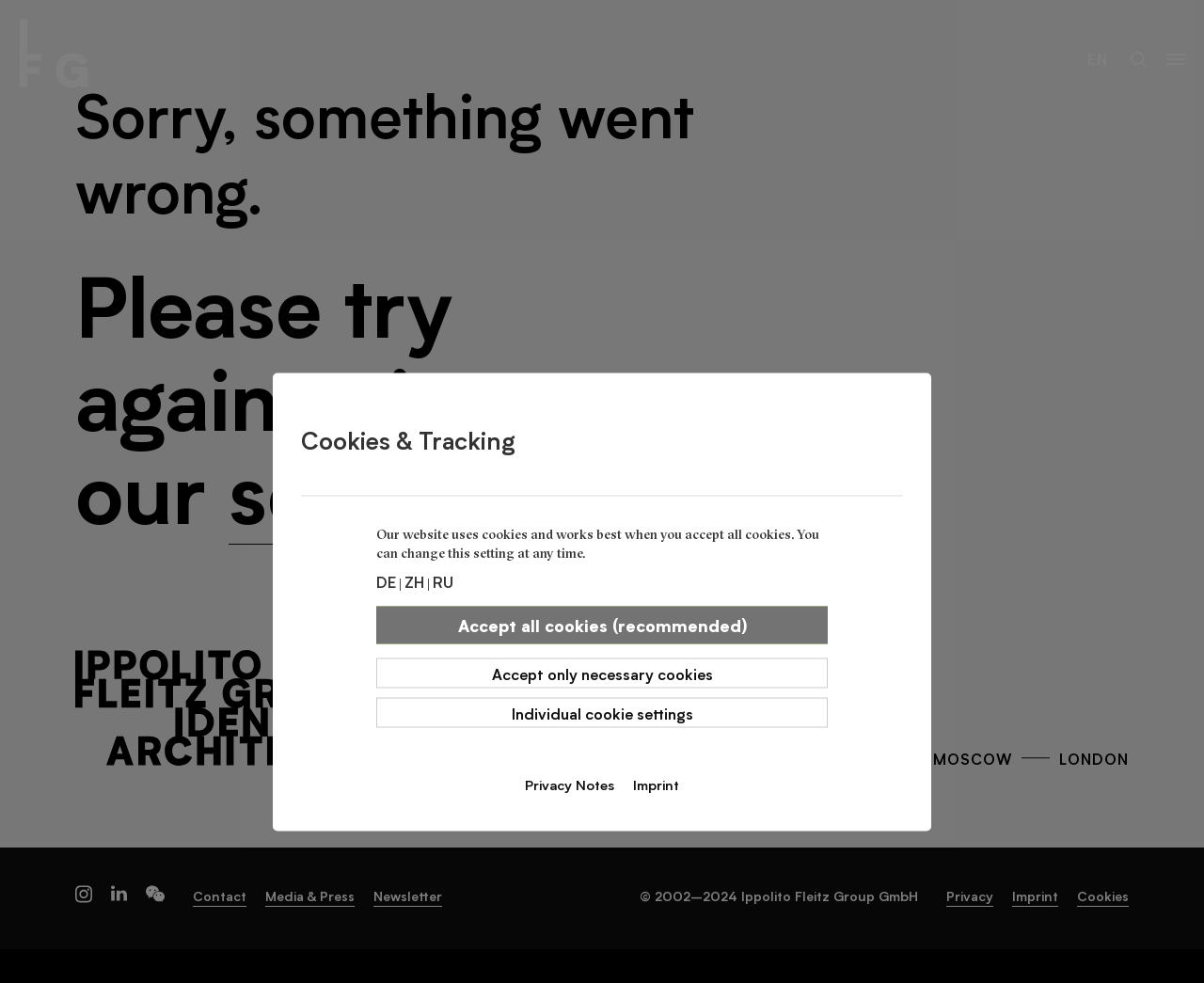Please identify the bounding box coordinates of the area that needs to be clicked to follow this instruction: "Click the link to switch to English".

[0.903, 0.048, 0.922, 0.071]